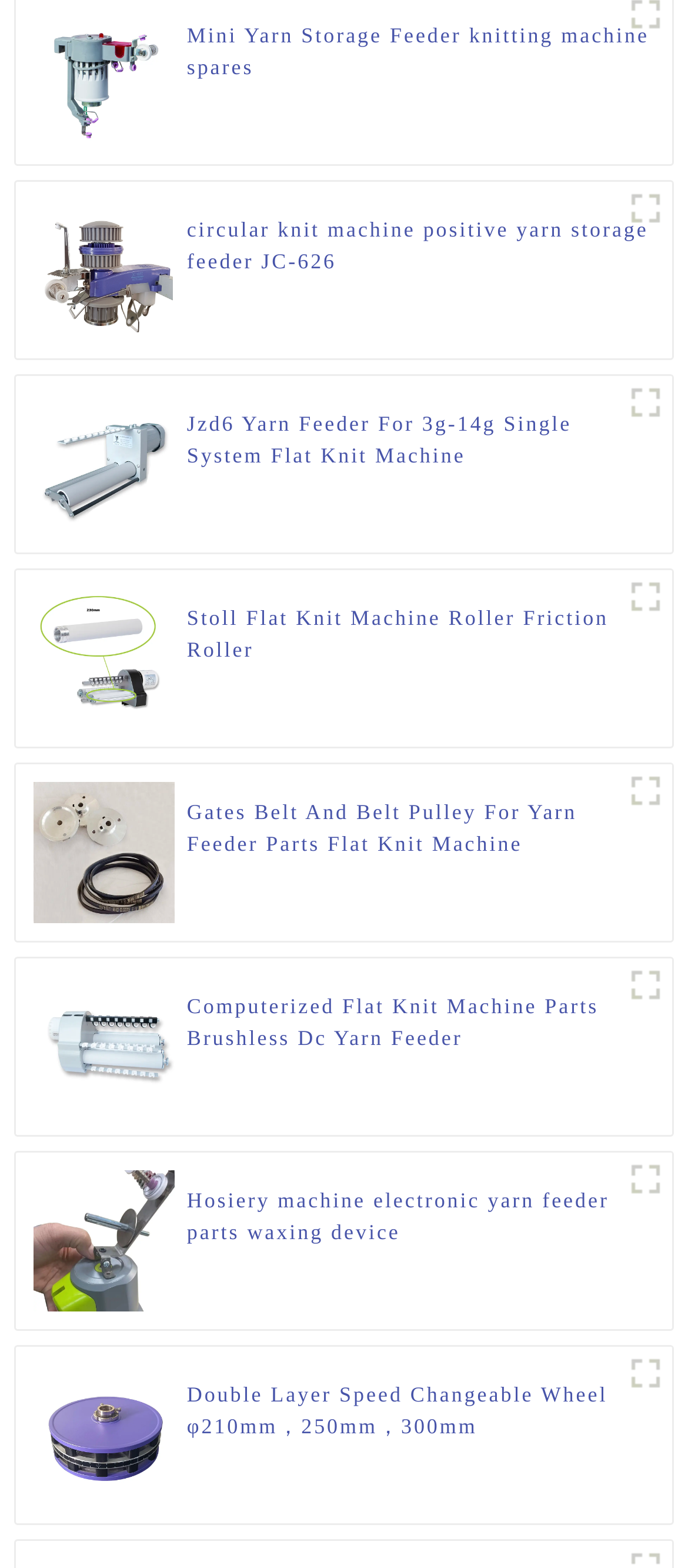Provide a short answer to the following question with just one word or phrase: Are there any electronic yarn feeders shown?

Yes